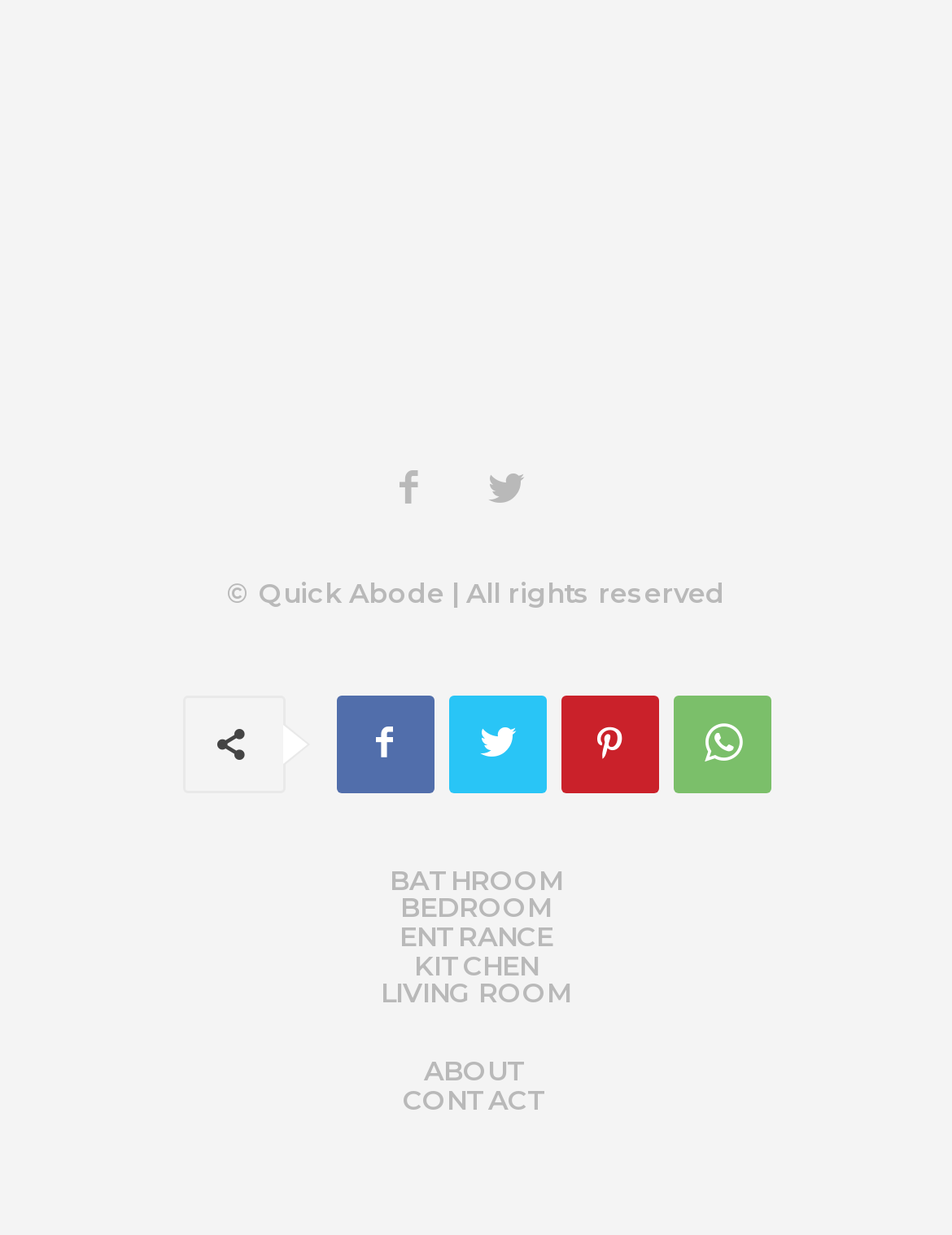Determine the bounding box for the UI element described here: "Living Room".

[0.4, 0.793, 0.6, 0.816]